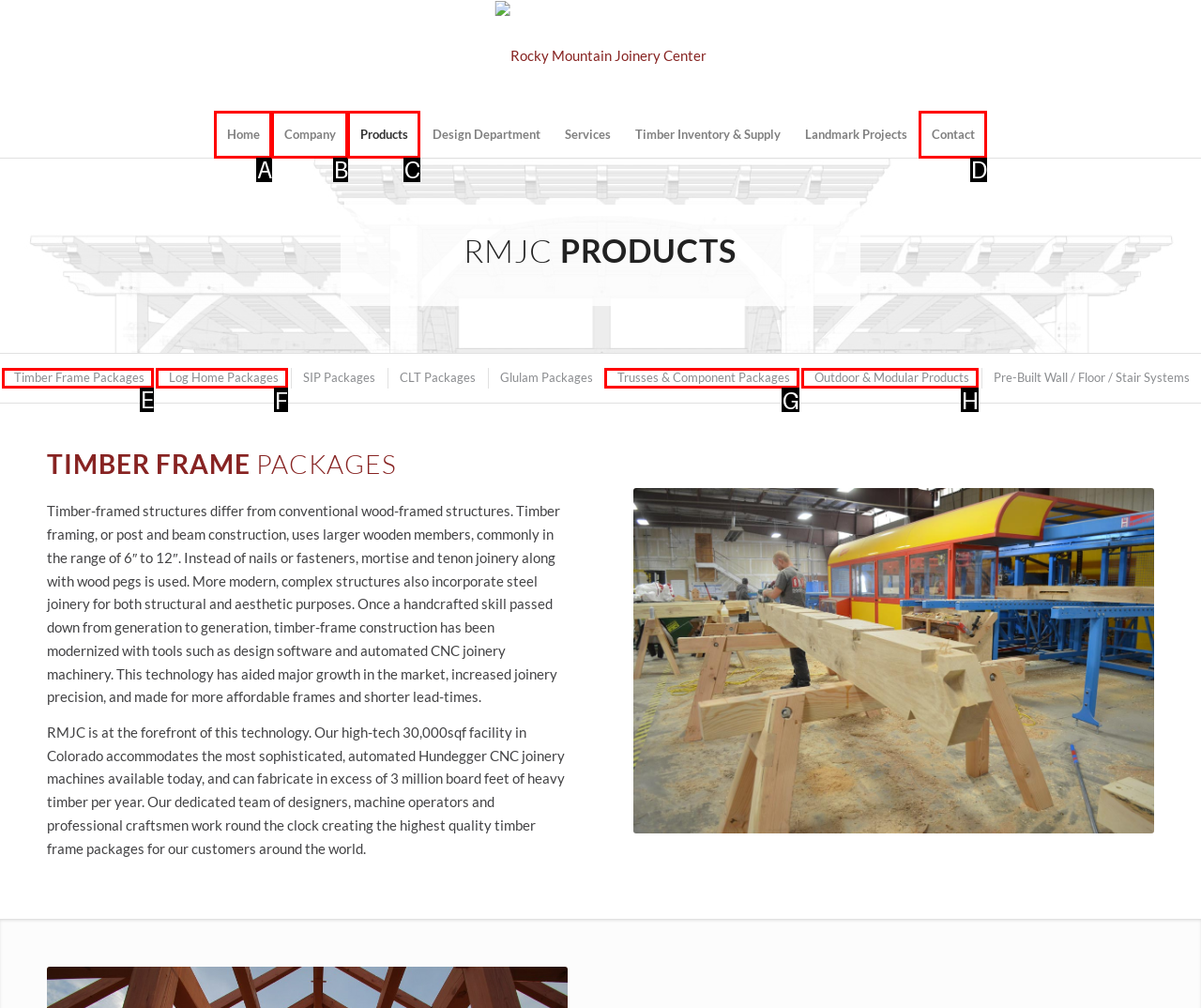Tell me which letter corresponds to the UI element that will allow you to View Timber Frame Packages. Answer with the letter directly.

E